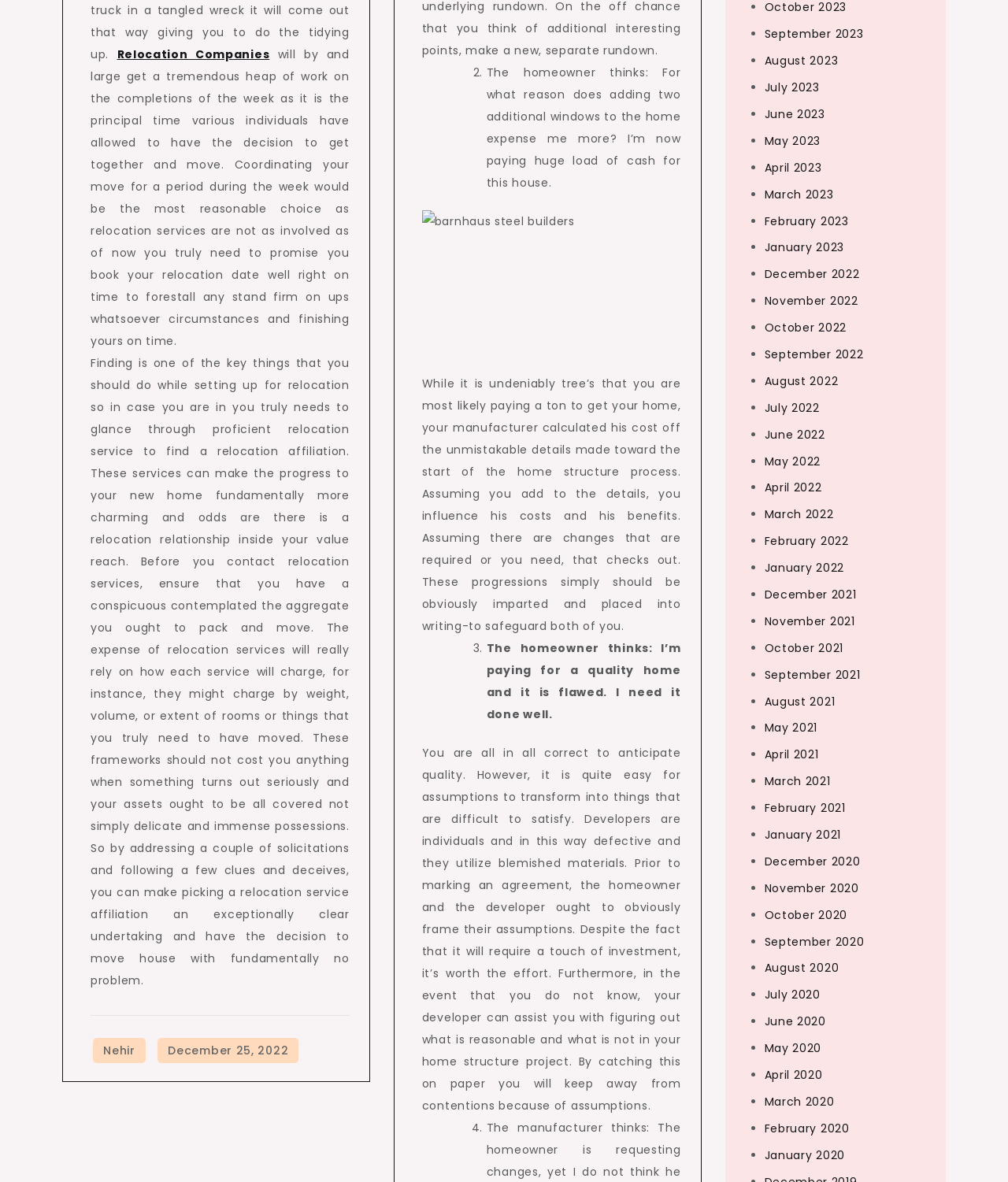Why is it important to book a relocation date early?
Please provide a detailed and thorough answer to the question.

The webpage suggests that booking a relocation date early is crucial to avoid standbys and ensure a smooth relocation process, as relocation services may be busy during peak periods.